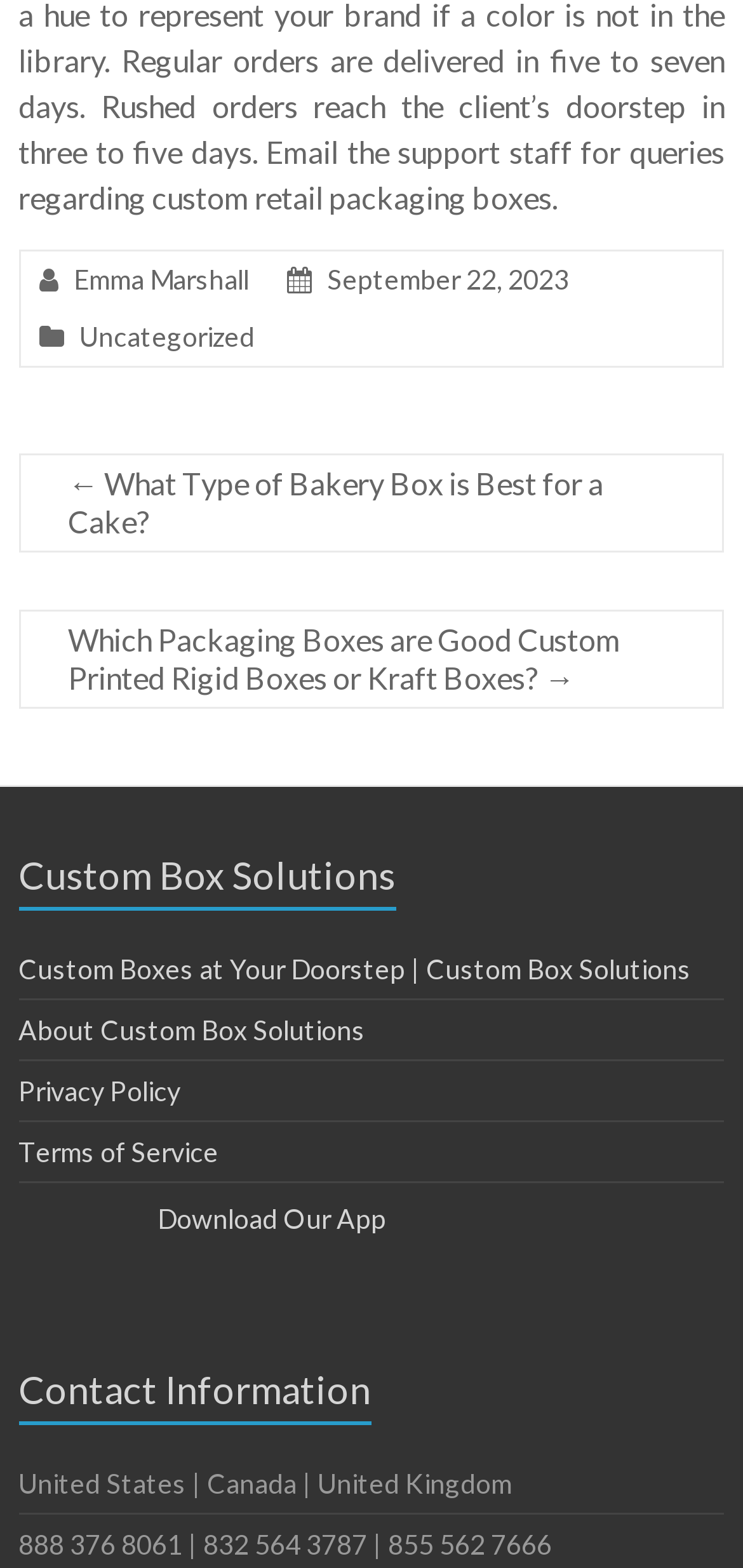Please study the image and answer the question comprehensively:
What is the category of the article?

The category of the article can be found in the footer section, where it is mentioned as 'Uncategorized' in a link element.